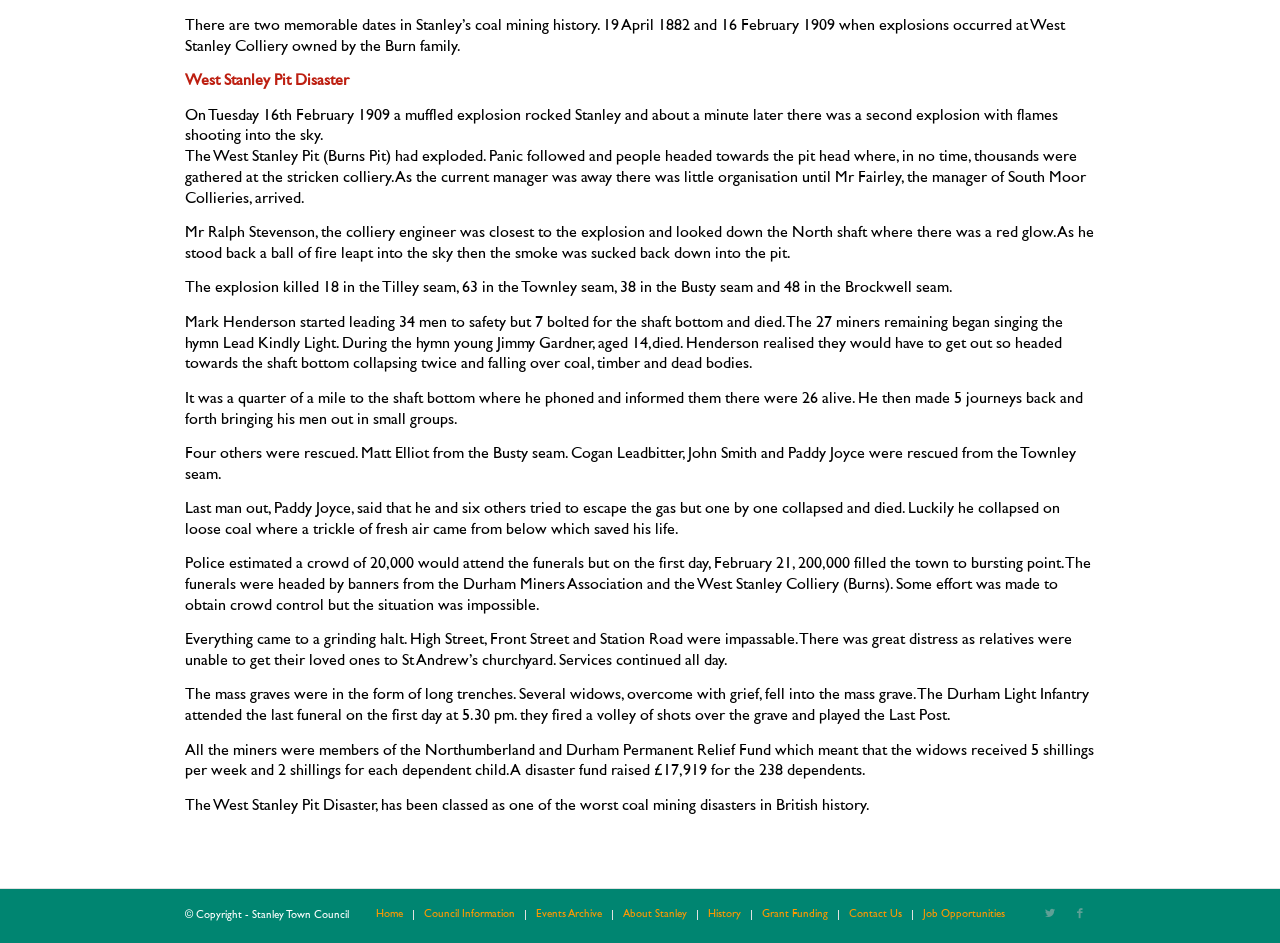Determine the bounding box coordinates of the UI element described by: "Facebook".

[0.832, 0.953, 0.855, 0.985]